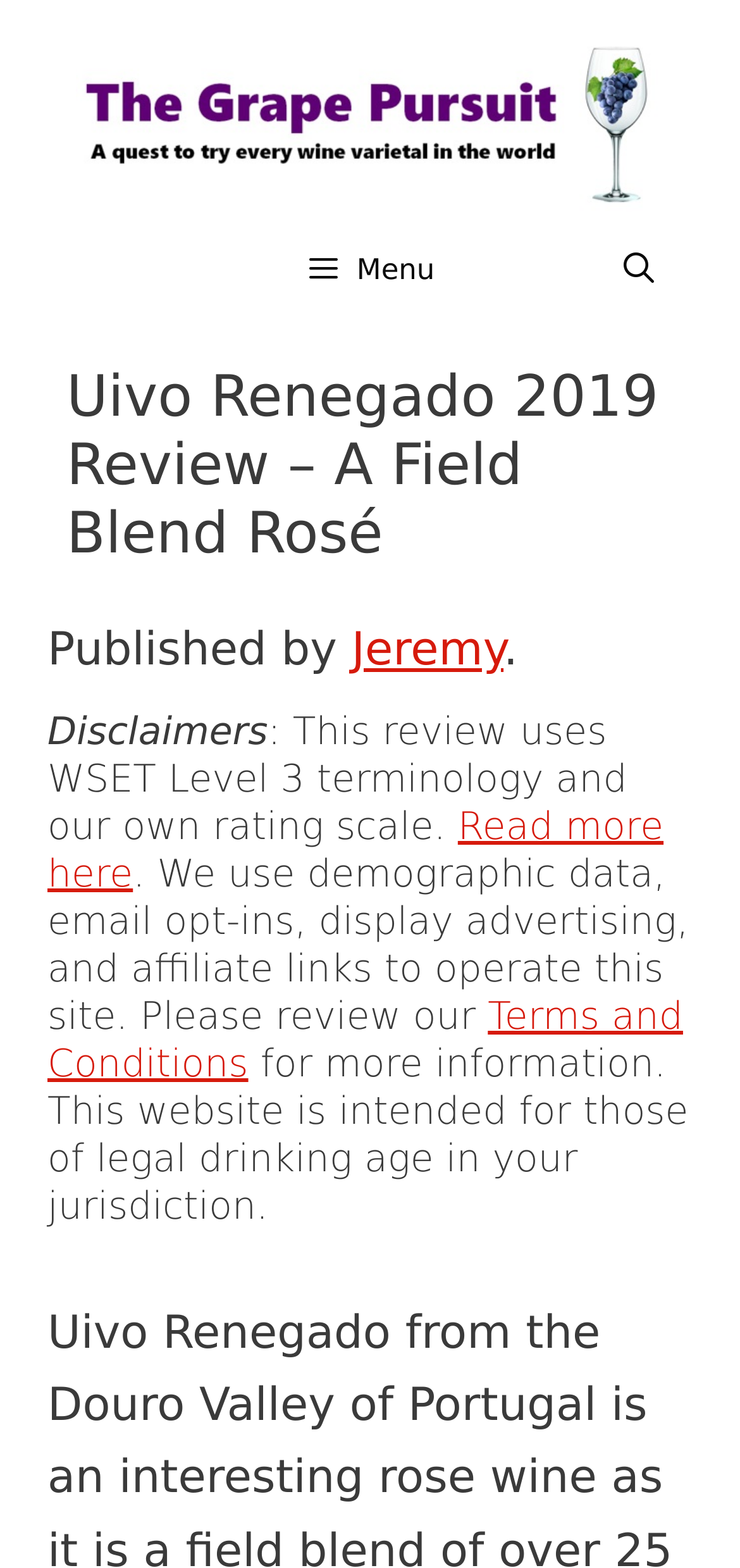What is the rating scale used in the review?
Please elaborate on the answer to the question with detailed information.

I found the rating scale used in the review by reading the disclaimer text that mentions the review uses WSET Level 3 terminology and their own rating scale.